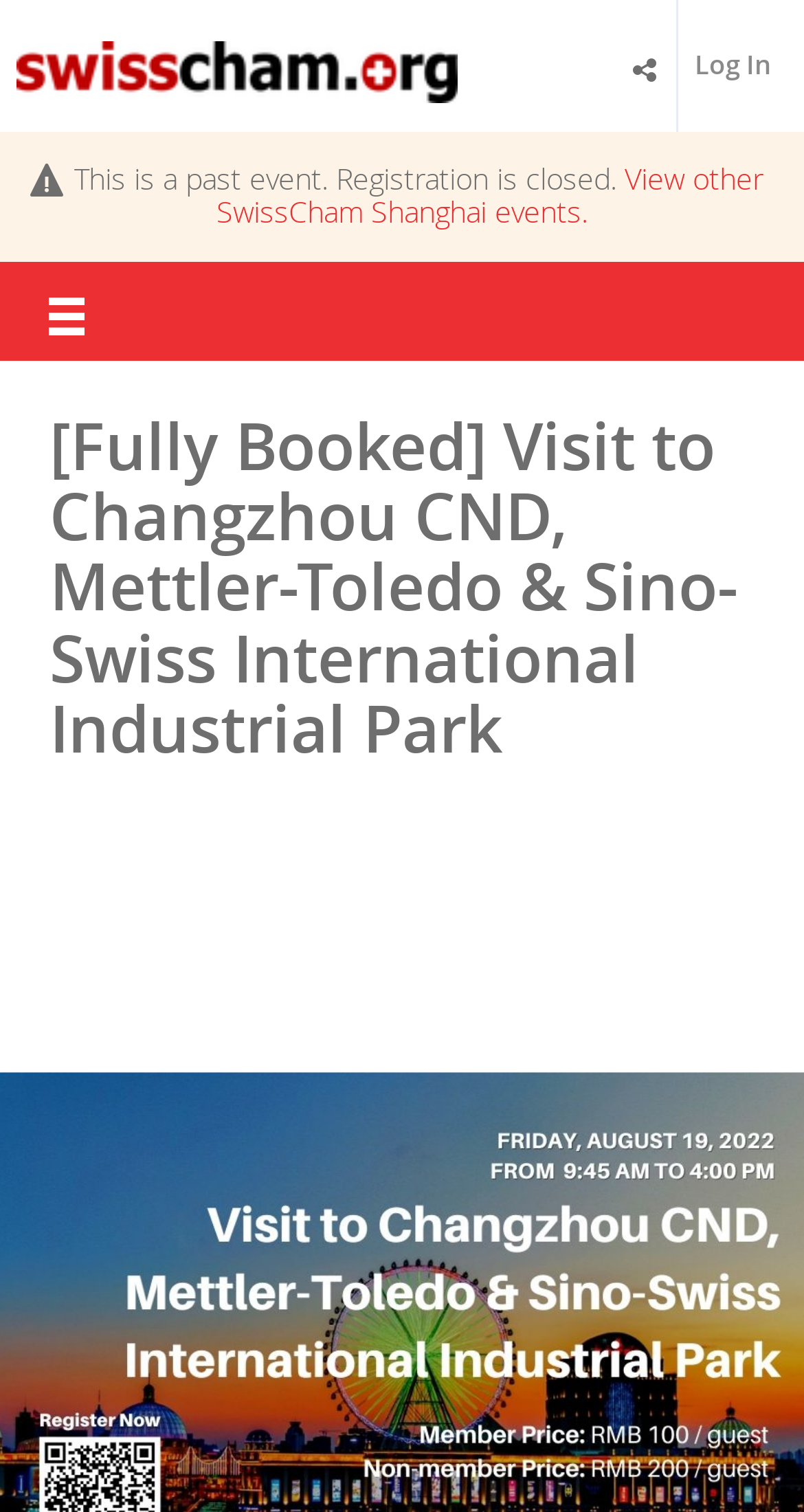Return the bounding box coordinates of the UI element that corresponds to this description: "Log In". The coordinates must be given as four float numbers in the range of 0 and 1, [left, top, right, bottom].

[0.841, 0.0, 0.979, 0.087]